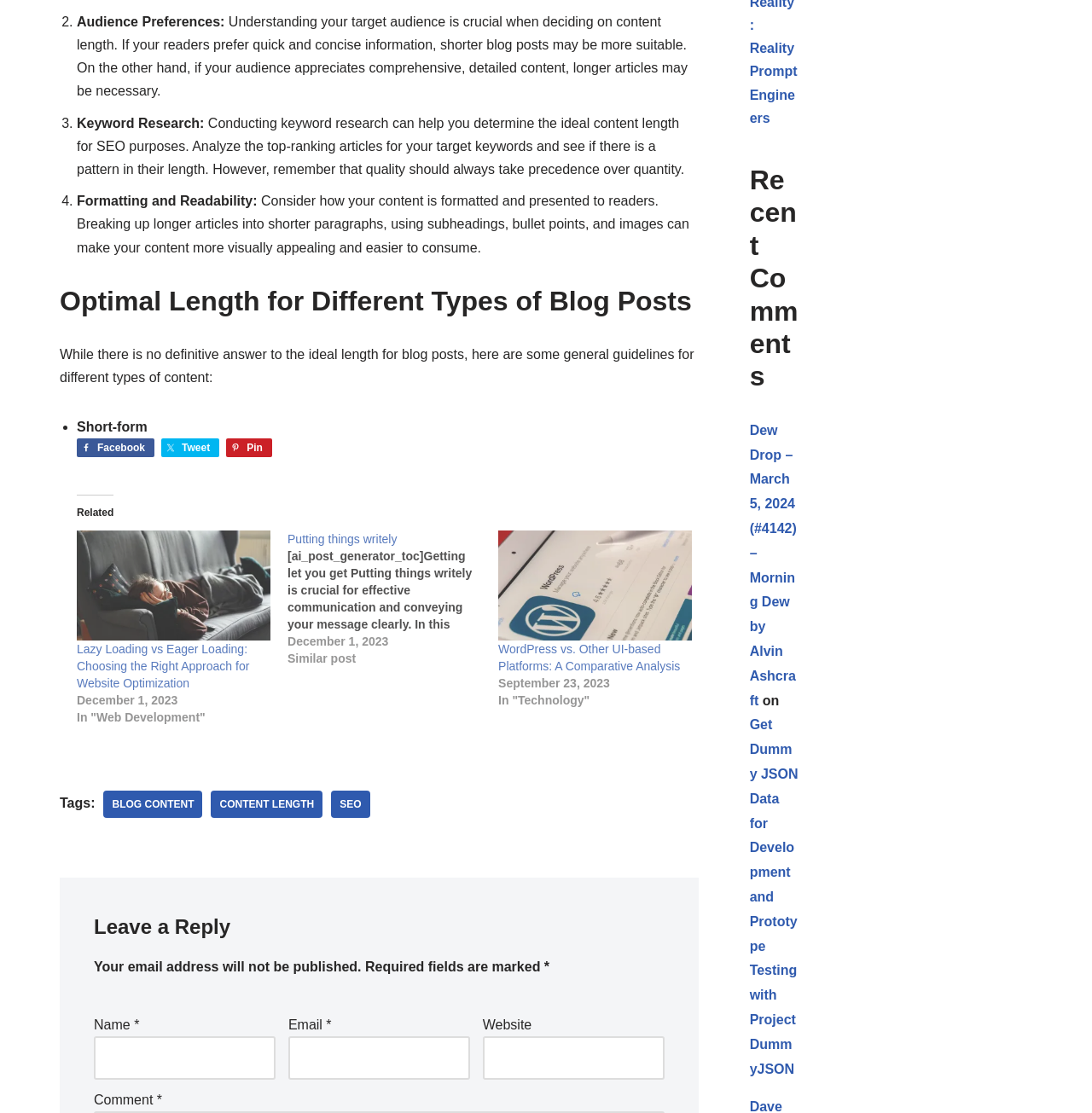How many tags are there in the article?
Please answer the question with as much detail and depth as you can.

The tags are located at the bottom of the webpage, and there are three tags: 'BLOG CONTENT', 'CONTENT LENGTH', and 'SEO'. Therefore, there are three tags in the article.